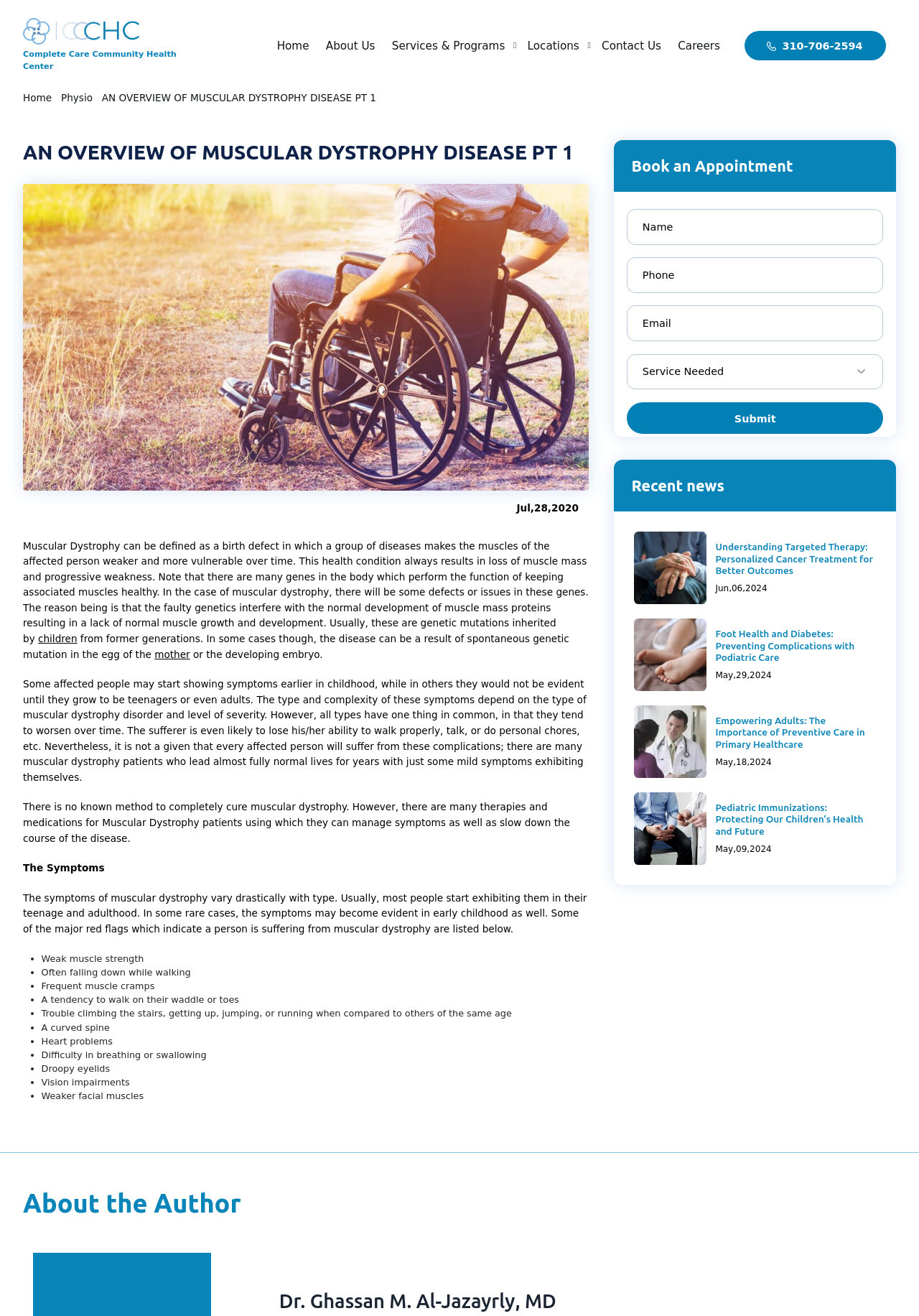Give a short answer using one word or phrase for the question:
How many links are there under 'Services & Programs'?

8